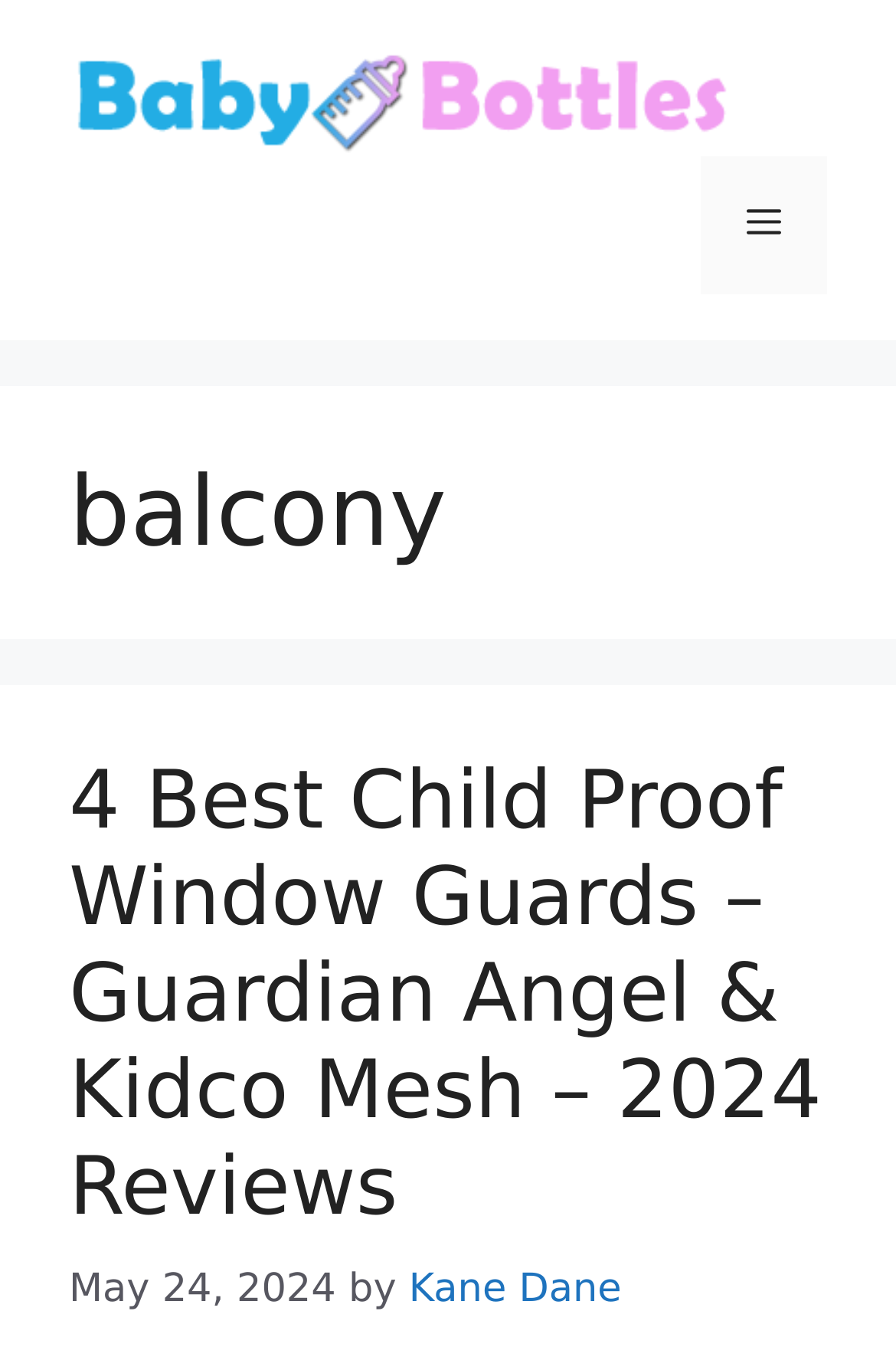Use the information in the screenshot to answer the question comprehensively: What is the topic of the main article?

I found the answer by examining the heading element within the HeaderAsNonLandmark element, which contains the text '4 Best Child Proof Window Guards – Guardian Angel & Kidco Mesh – 2024 Reviews'.